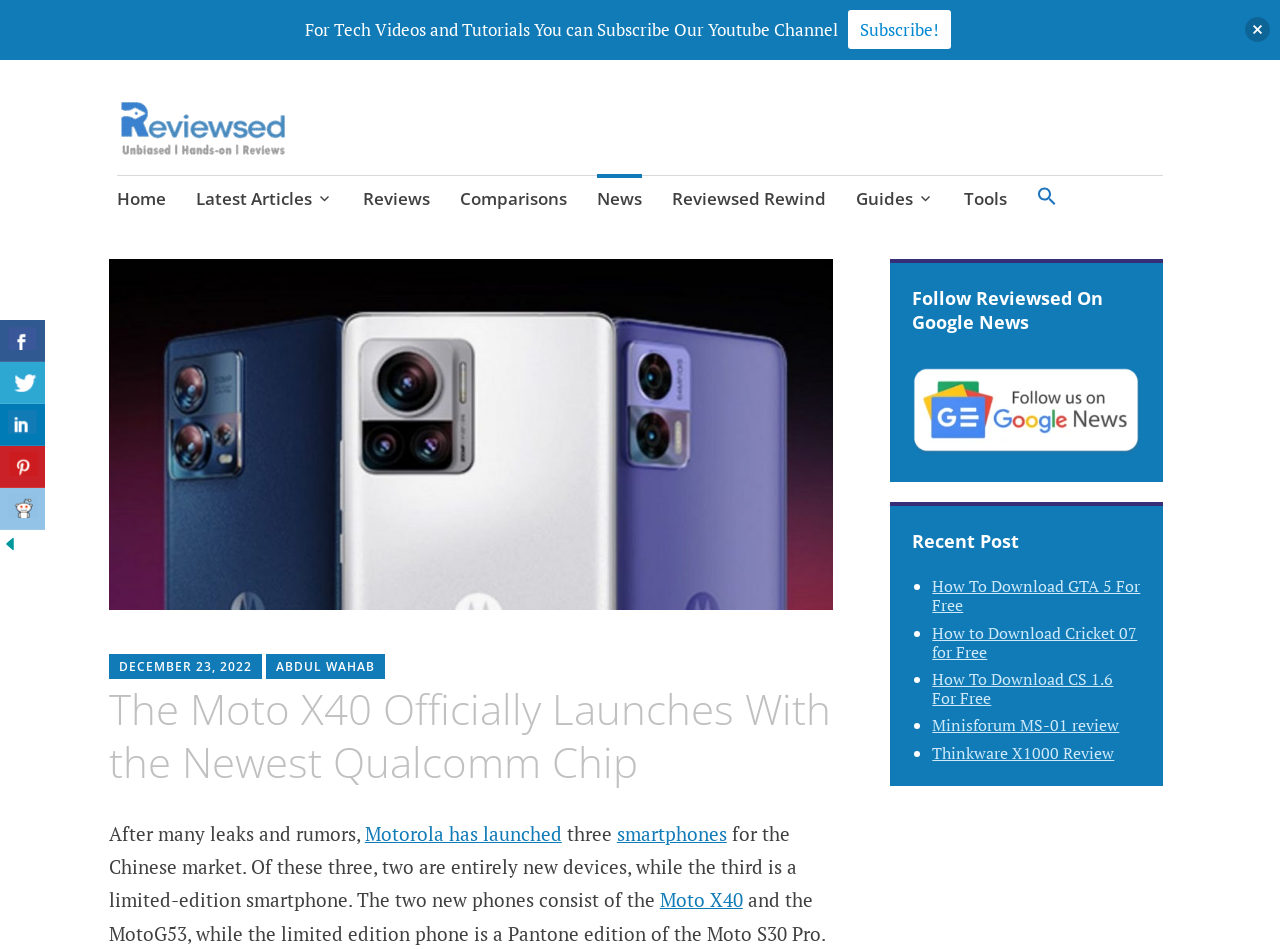How many links are there in the main navigation menu?
Look at the image and provide a detailed response to the question.

I counted the number of link elements in the main navigation menu, which are 'Home', 'Latest Articles', 'Reviews', 'Comparisons', 'News', 'Reviewsed Rewind', 'Guides', and 'Tools', and found that there are 8 links in total.